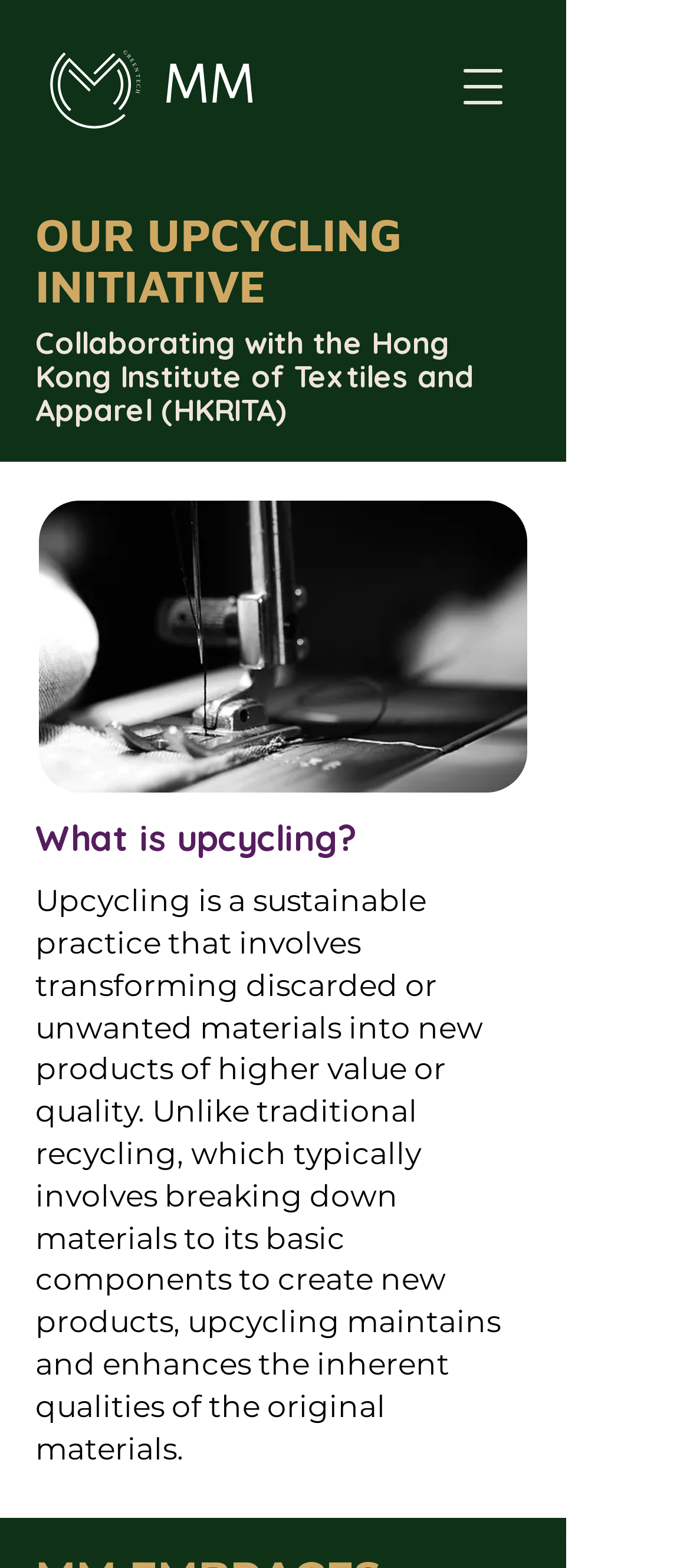Please answer the following question using a single word or phrase: 
What is the organization collaborating with MM Limited?

Hong Kong Institute of Textiles and Apparel (HKRITA)